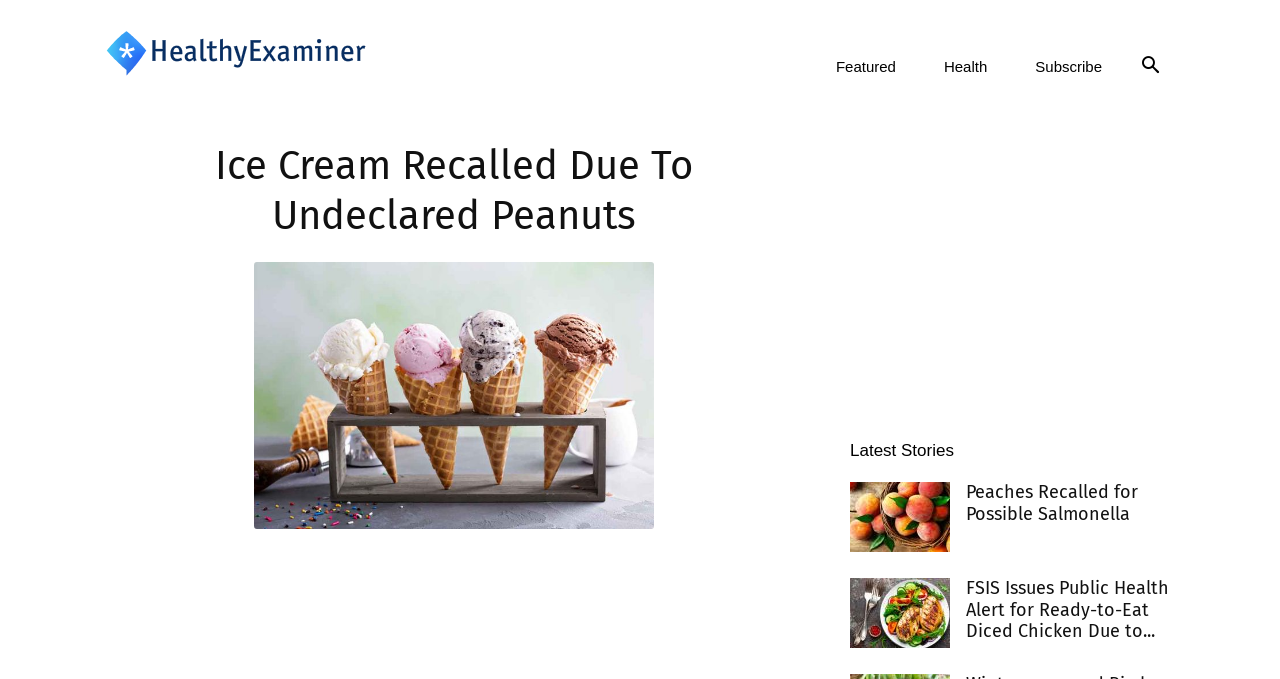Locate the bounding box coordinates of the UI element described by: "Healthy Examiner". Provide the coordinates as four float numbers between 0 and 1, formatted as [left, top, right, bottom].

[0.083, 0.066, 0.286, 0.09]